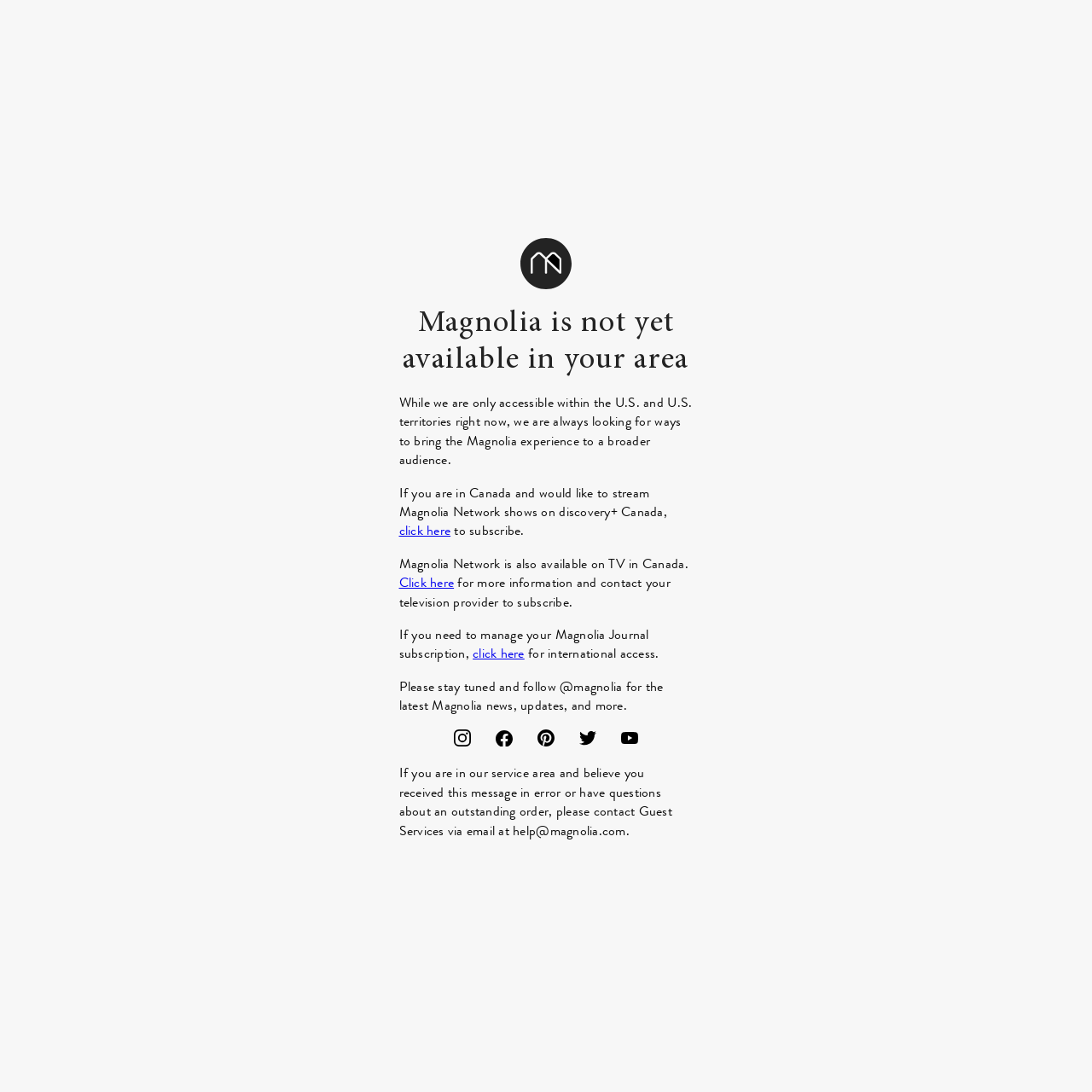Please specify the bounding box coordinates of the area that should be clicked to accomplish the following instruction: "click the 'click here' link to manage your Magnolia Journal subscription". The coordinates should consist of four float numbers between 0 and 1, i.e., [left, top, right, bottom].

[0.433, 0.589, 0.48, 0.607]